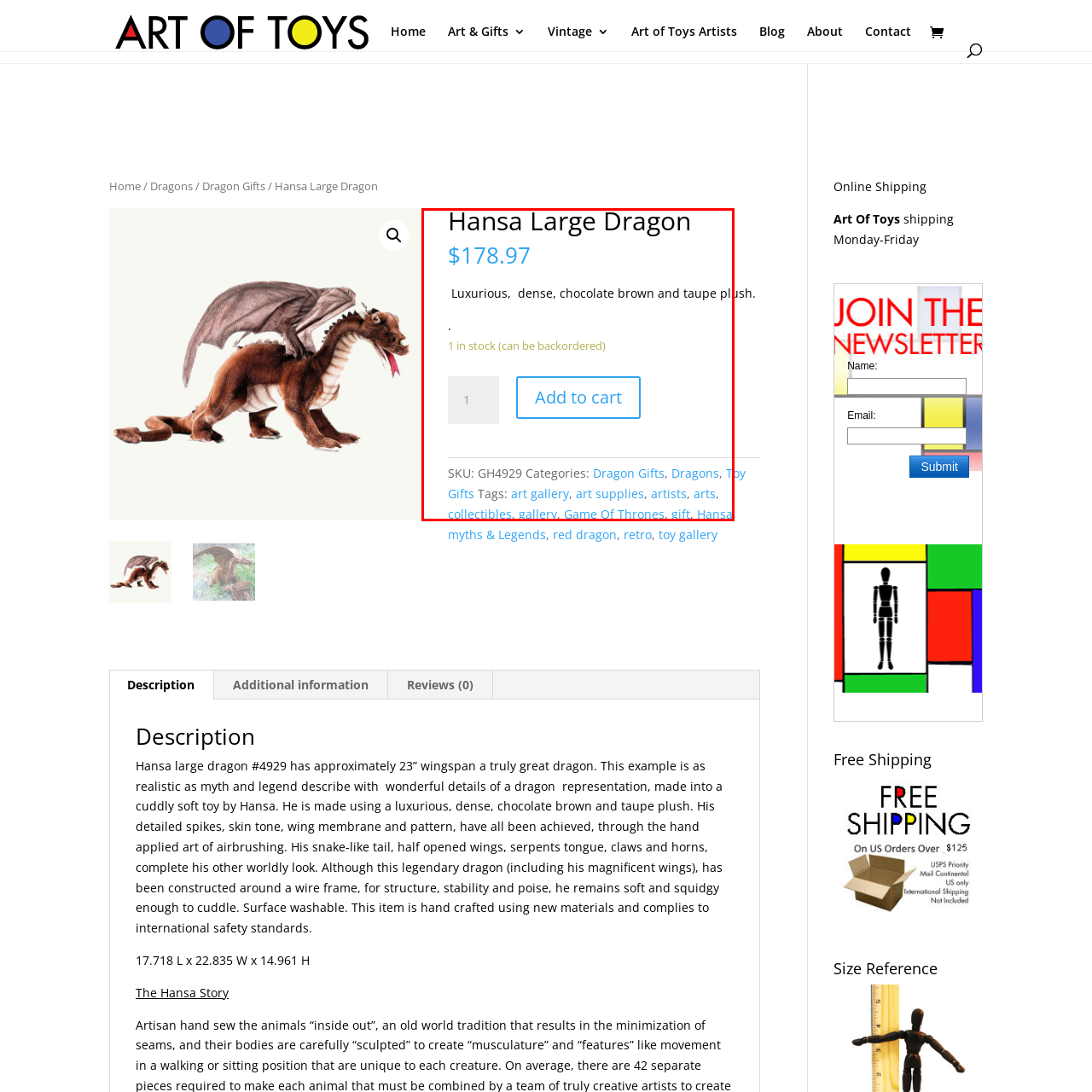Elaborate on the scene depicted inside the red bounding box.

This image showcases the Hansa Large Dragon, priced at $178.97. The dragon features a luxurious and dense plush exterior in chocolate brown and taupe, creating a soft and inviting appearance. It is handmade, blending realistic details with a cuddly design, making it a perfect gift or collectible. The product is currently available for order, with a note indicating that there is 1 in stock, which can also be backordered. Below the product details, there is a quantity selector and an “Add to cart” button, allowing customers to conveniently purchase this charming plush toy. Additionally, the SKU for this item is GH4929, and it falls under various categories like Dragon Gifts and Dragons, with tags including art gallery and collectibles.